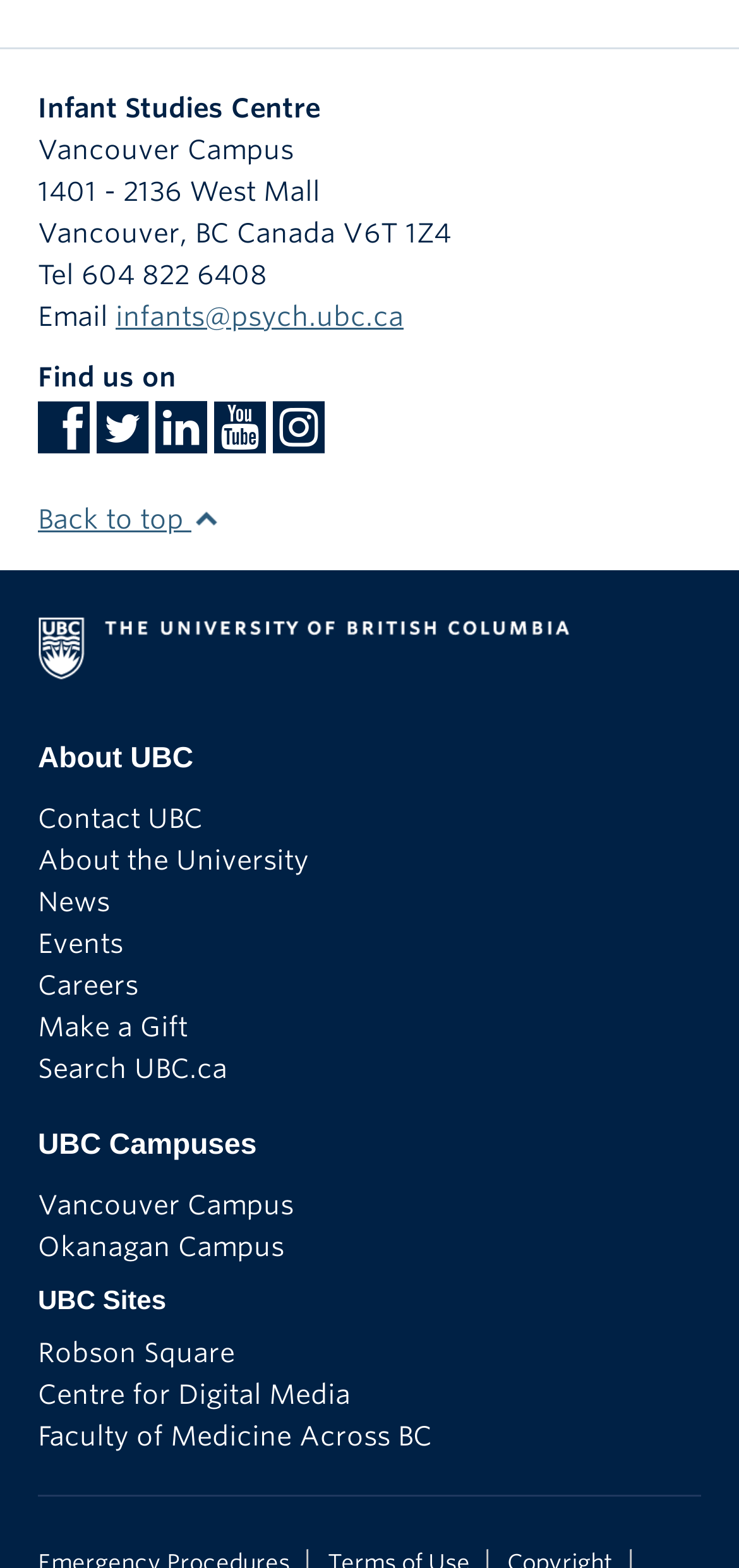Bounding box coordinates are given in the format (top-left x, top-left y, bottom-right x, bottom-right y). All values should be floating point numbers between 0 and 1. Provide the bounding box coordinate for the UI element described as: Centre for Digital Media

[0.051, 0.879, 0.474, 0.898]